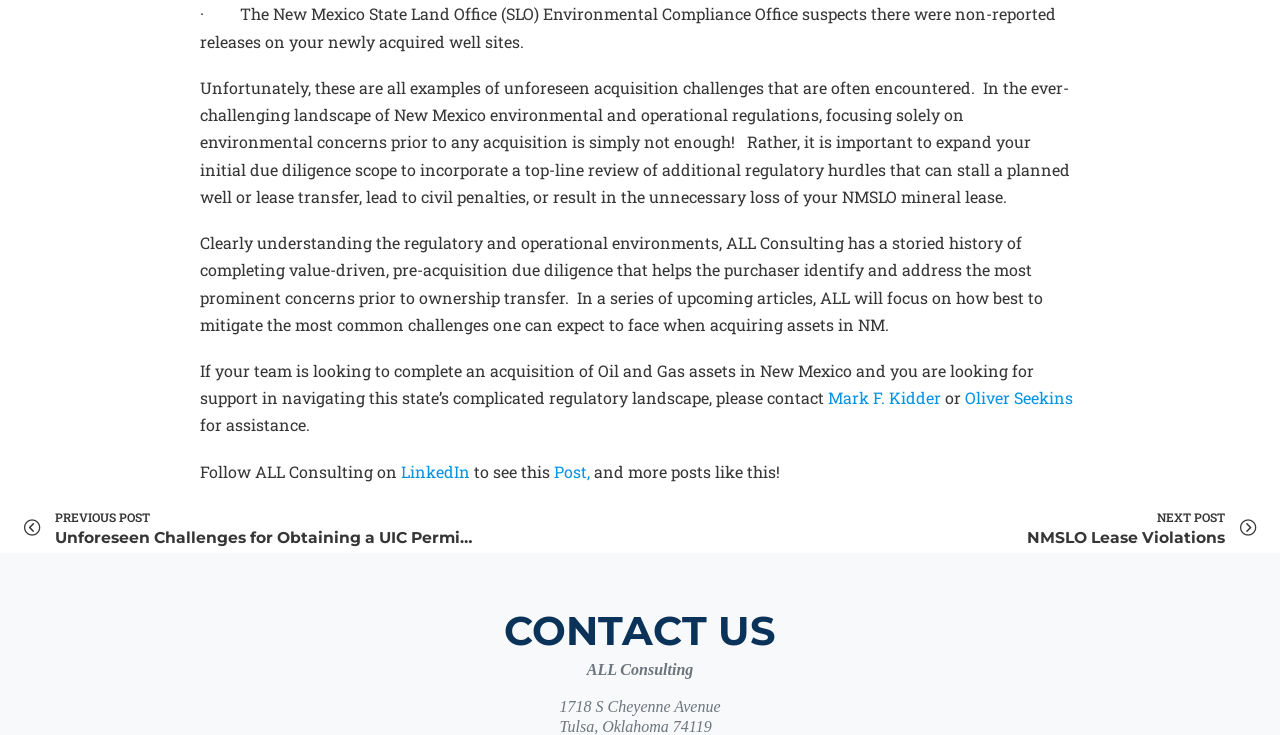Given the description "Next postNMSLO Lease Violations", provide the bounding box coordinates of the corresponding UI element.

[0.63, 0.684, 0.981, 0.752]